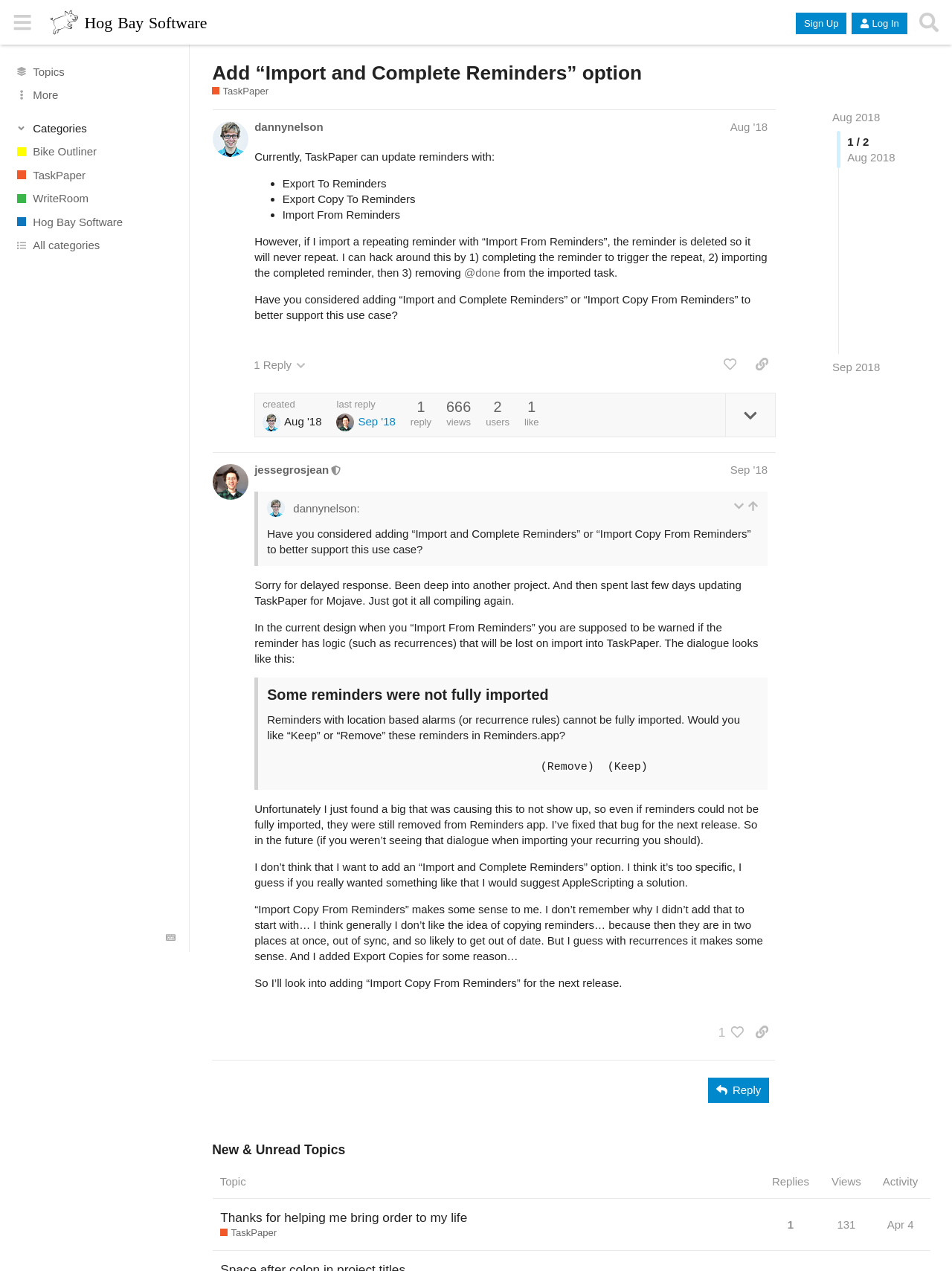Find the bounding box coordinates for the UI element that matches this description: "parent_node: Email name="form_fields[email]" placeholder="johnsmith@mail.com"".

None